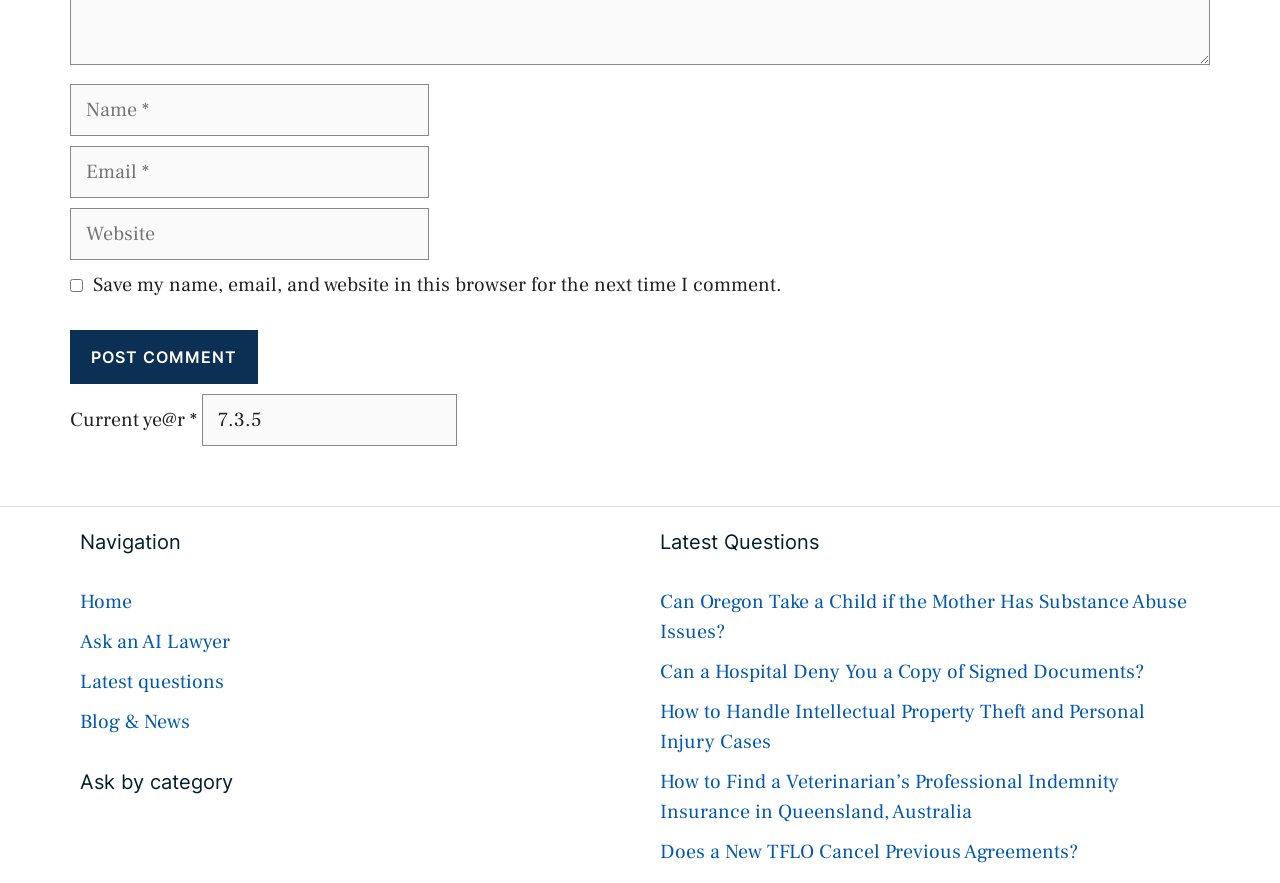Extract the bounding box coordinates for the UI element described by the text: "parent_node: Comment name="url" placeholder="Website"". The coordinates should be in the form of [left, top, right, bottom] with values between 0 and 1.

[0.055, 0.236, 0.335, 0.295]